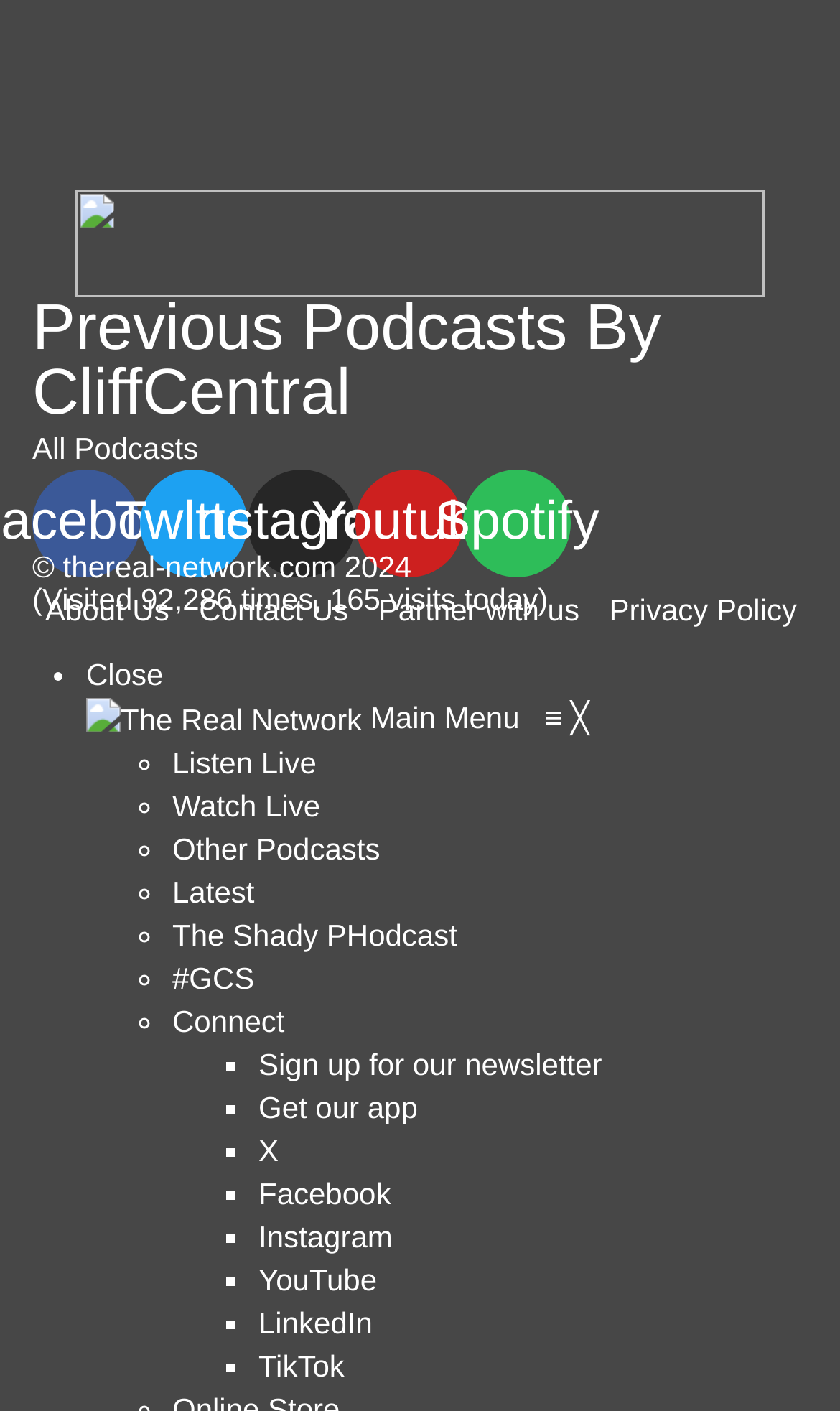Locate the bounding box coordinates of the clickable part needed for the task: "Click on All Podcasts".

[0.038, 0.305, 0.236, 0.329]